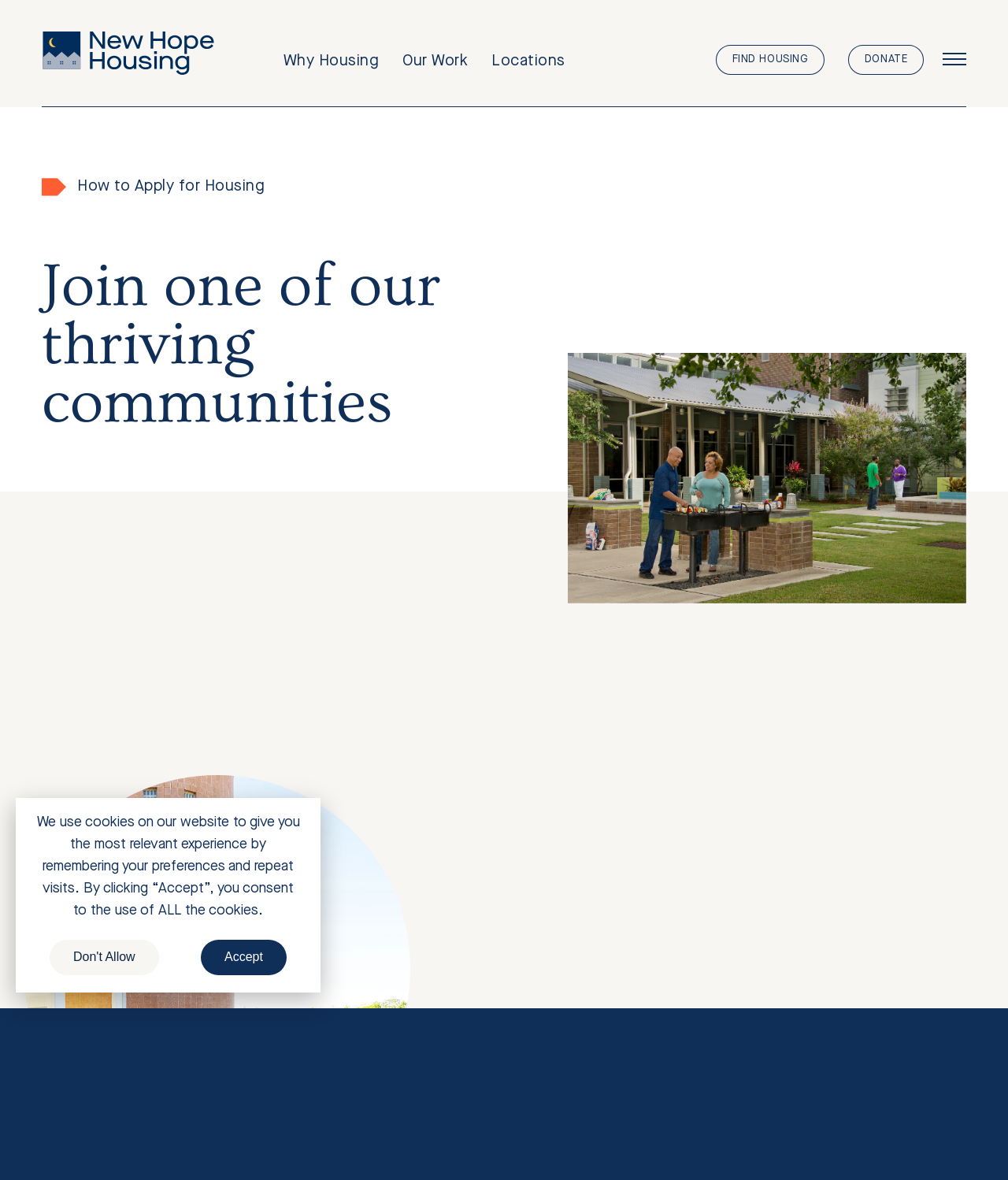Give a detailed overview of the webpage's appearance and contents.

The webpage is about becoming a resident at New Hope Housing. At the top left, there is a "Skip to main content" link. Next to it, on the top left corner, is the New Hope Housing logo, which is an image. 

Below the logo, there is a main navigation menu that spans across the top of the page, containing links to "Why Housing", "Our Work", "Locations", and more. On the top right corner, there are two links: "Click to go Locations" and "Click to go to Donate Page". A button to expand the menu is located at the top right edge of the page.

The main content of the page is divided into sections. The hero section at the top has an image on the left and a heading that reads "Join one of our thriving communities". Below the heading, there is a subheading that explains the application process for housing. 

Further down, there are three paragraphs of text that provide more information about the application process, including the types of living options available. The text is divided into sections with clear headings, making it easy to read and understand.

At the bottom of the page, there is a dialog box that appears to be a cookie consent notification. It contains a message explaining the use of cookies on the website and provides two buttons: "Don't Allow" and "Accept".